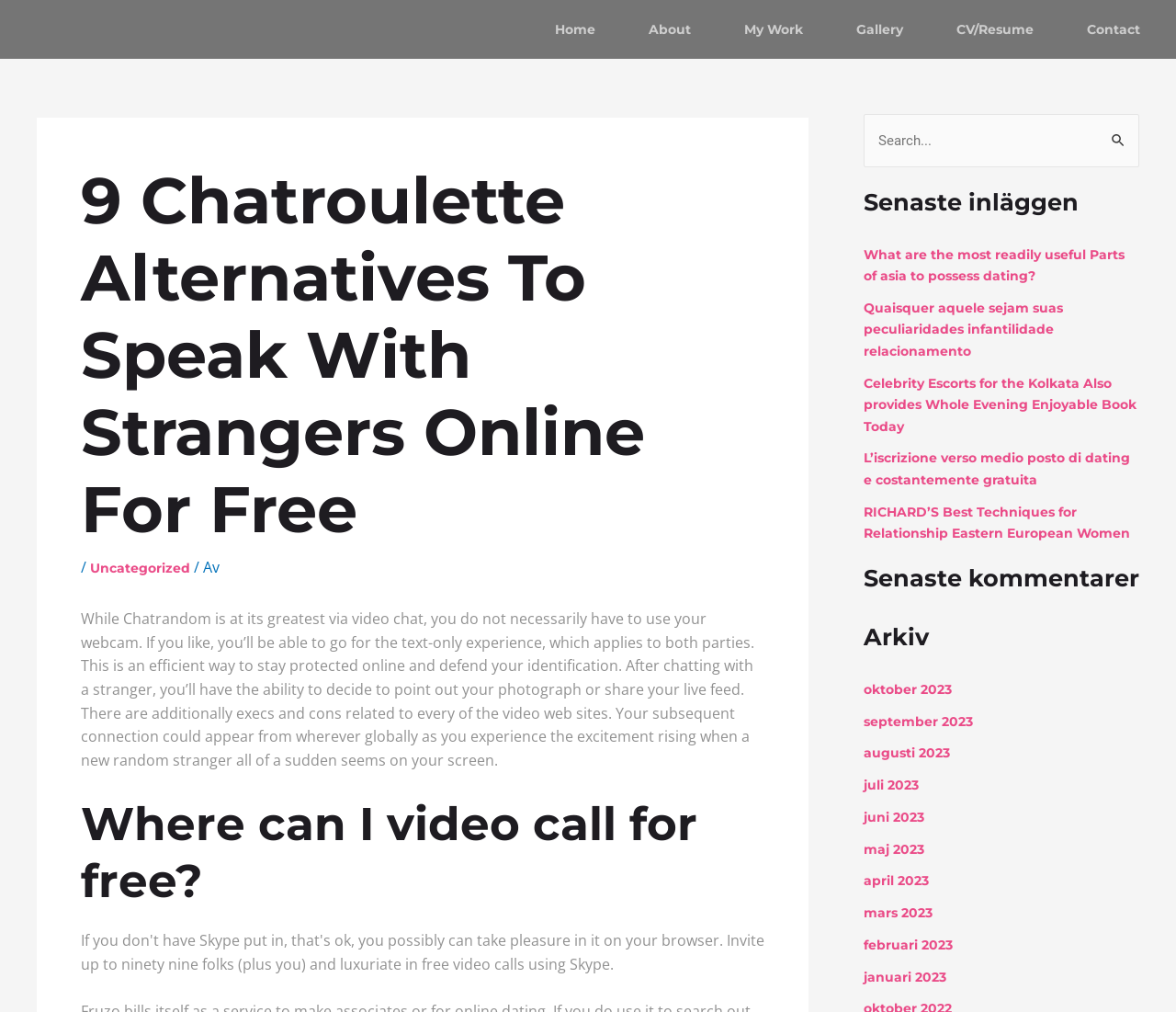Identify the bounding box of the UI element described as follows: "augusti 2023". Provide the coordinates as four float numbers in the range of 0 to 1 [left, top, right, bottom].

[0.734, 0.736, 0.808, 0.752]